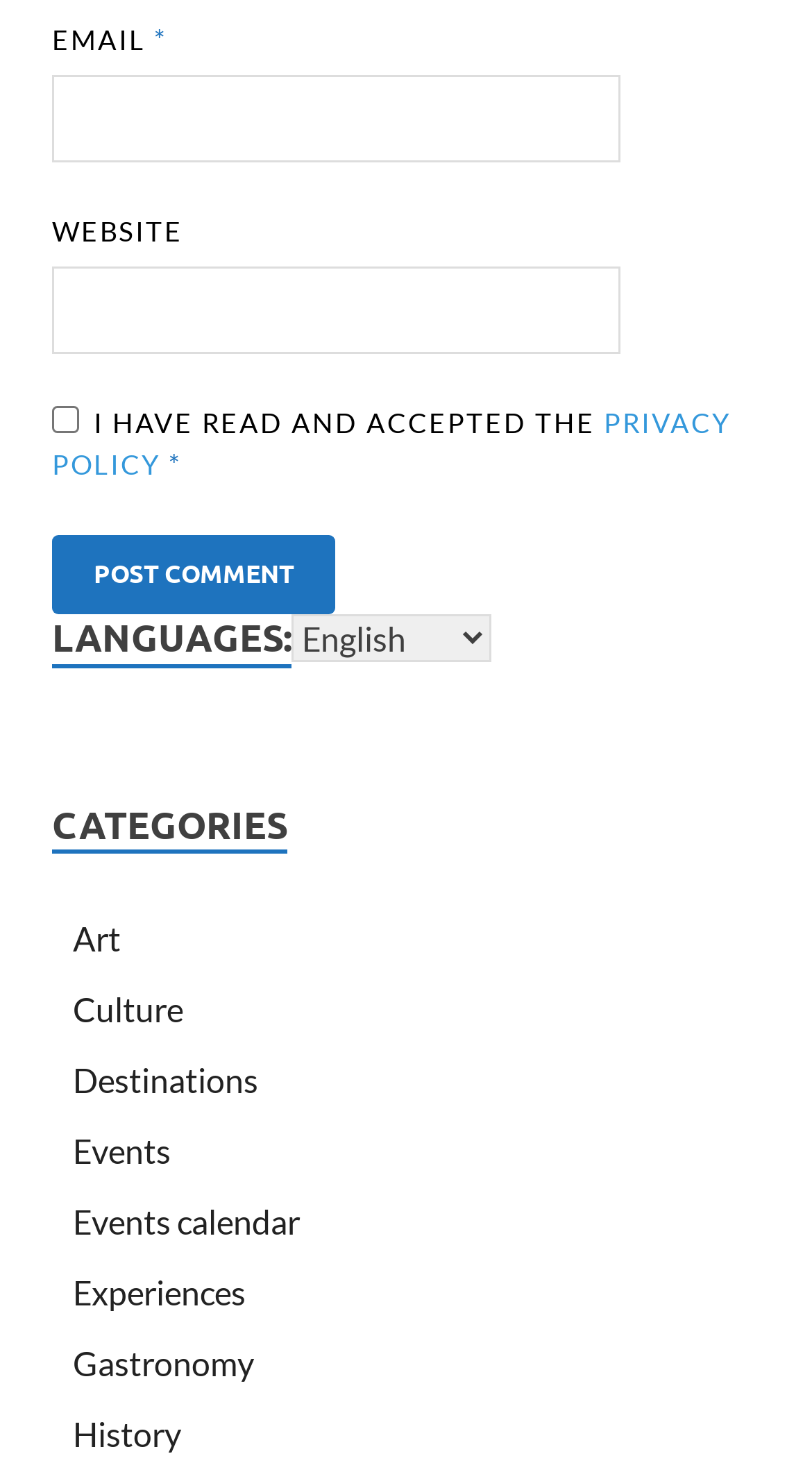Please identify the bounding box coordinates of the clickable area that will allow you to execute the instruction: "Read the privacy policy".

[0.064, 0.276, 0.9, 0.326]